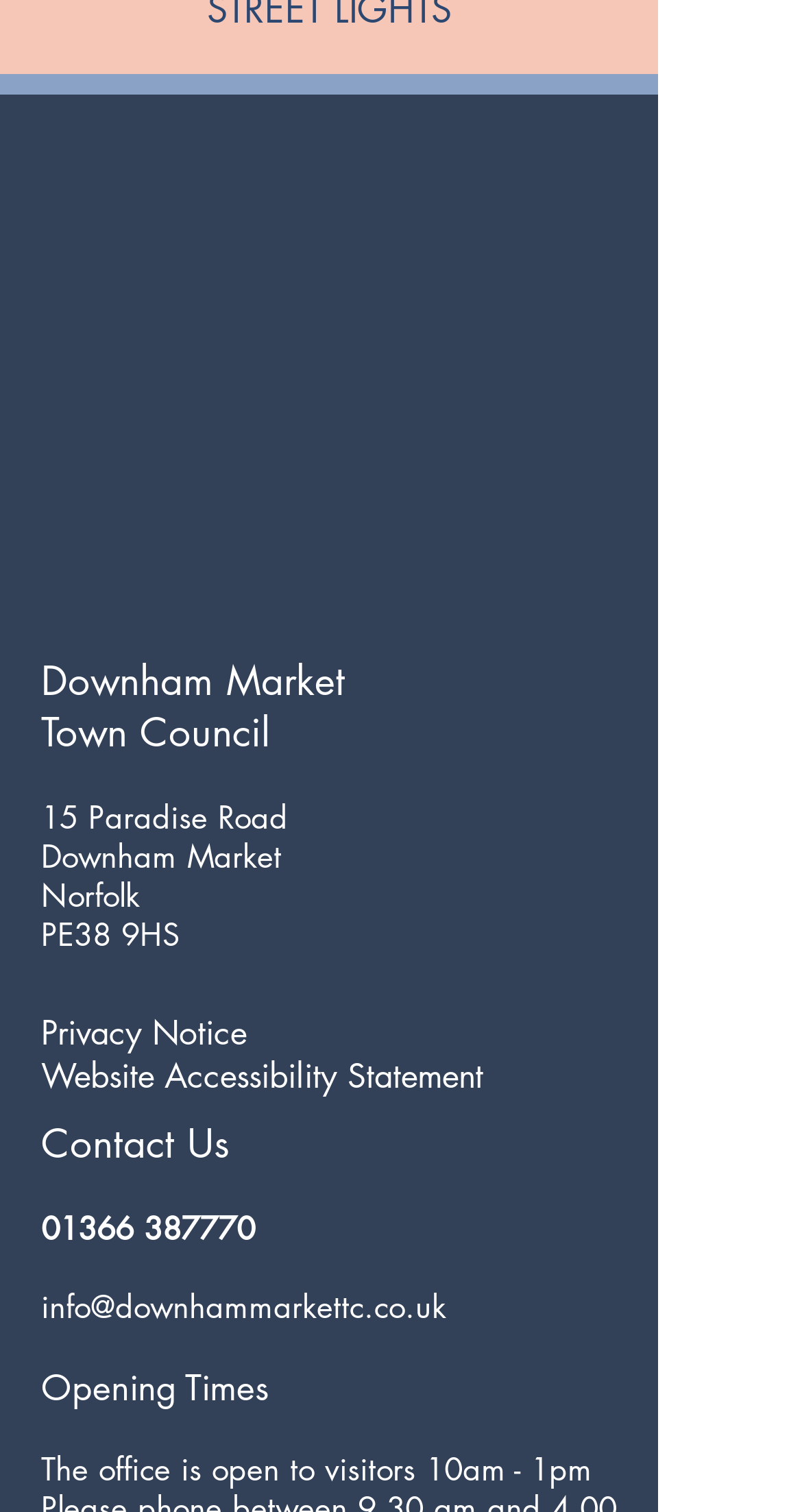Using details from the image, please answer the following question comprehensively:
What is the email address of the town council?

The email address of the town council can be found in the middle section of the webpage, where it is listed as a link 'info@downhammarkettc.co.uk'.